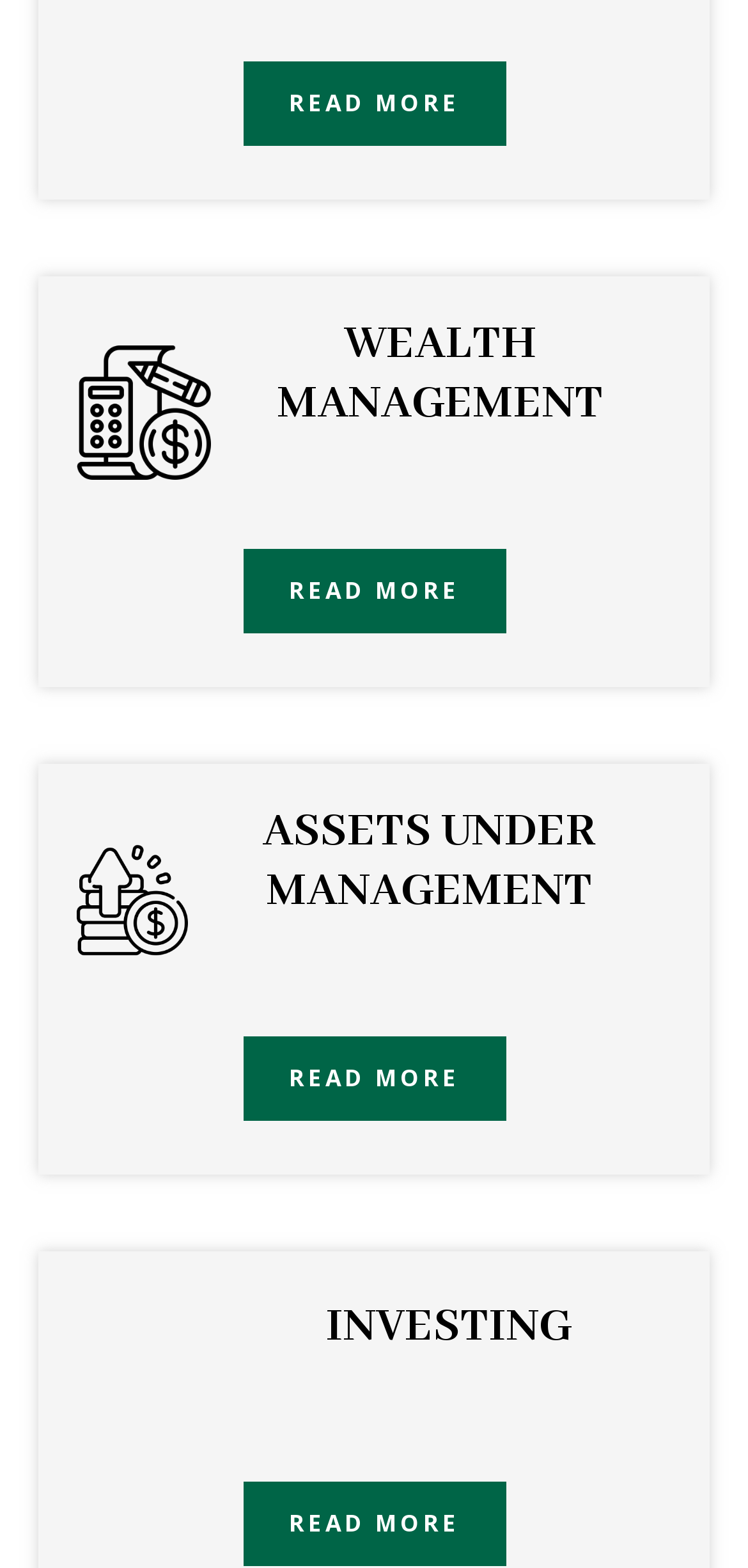Using the information shown in the image, answer the question with as much detail as possible: What is the position of the 'INVESTING' section?

Based on the y1 and y2 coordinates of the bounding box of the 'INVESTING' section, I can determine that it is located at the bottom of the webpage. The y1 coordinate is 0.822, which is higher than the y1 coordinates of the other sections.